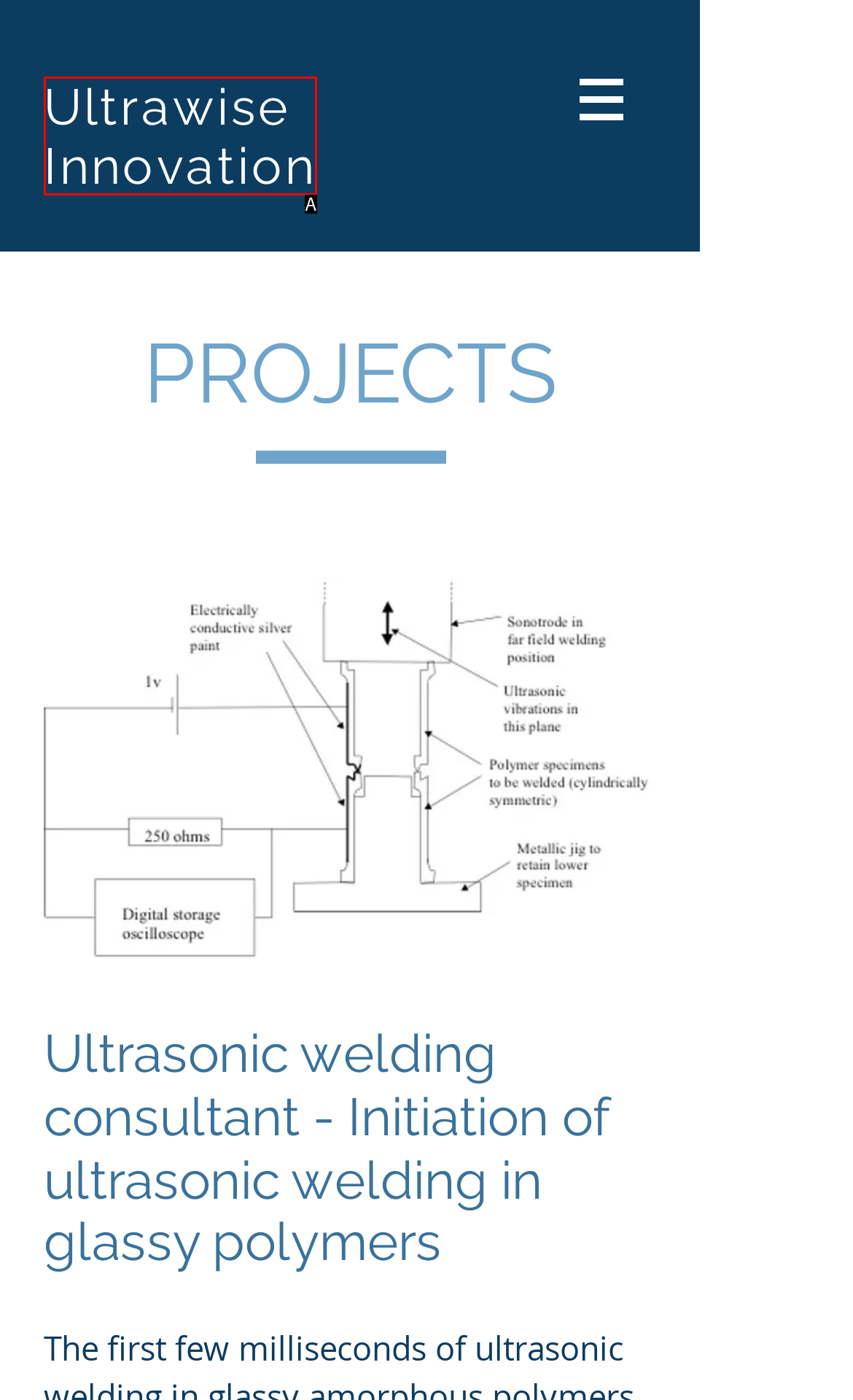Find the HTML element that matches the description provided: Ultrawise Innovation
Answer using the corresponding option letter.

A